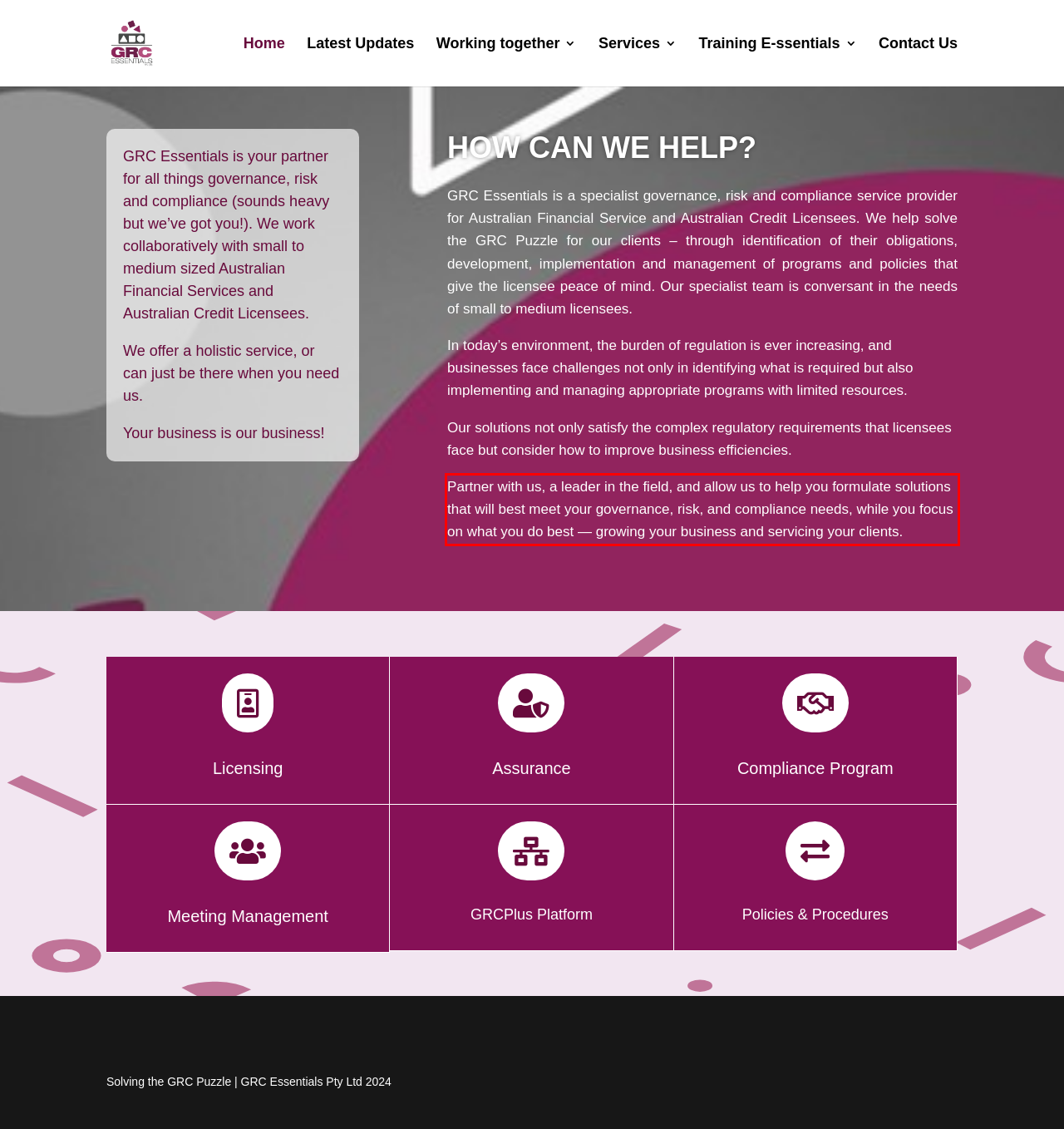Please identify and extract the text from the UI element that is surrounded by a red bounding box in the provided webpage screenshot.

Partner with us, a leader in the field, and allow us to help you formulate solutions that will best meet your governance, risk, and compliance needs, while you focus on what you do best — growing your business and servicing your clients.